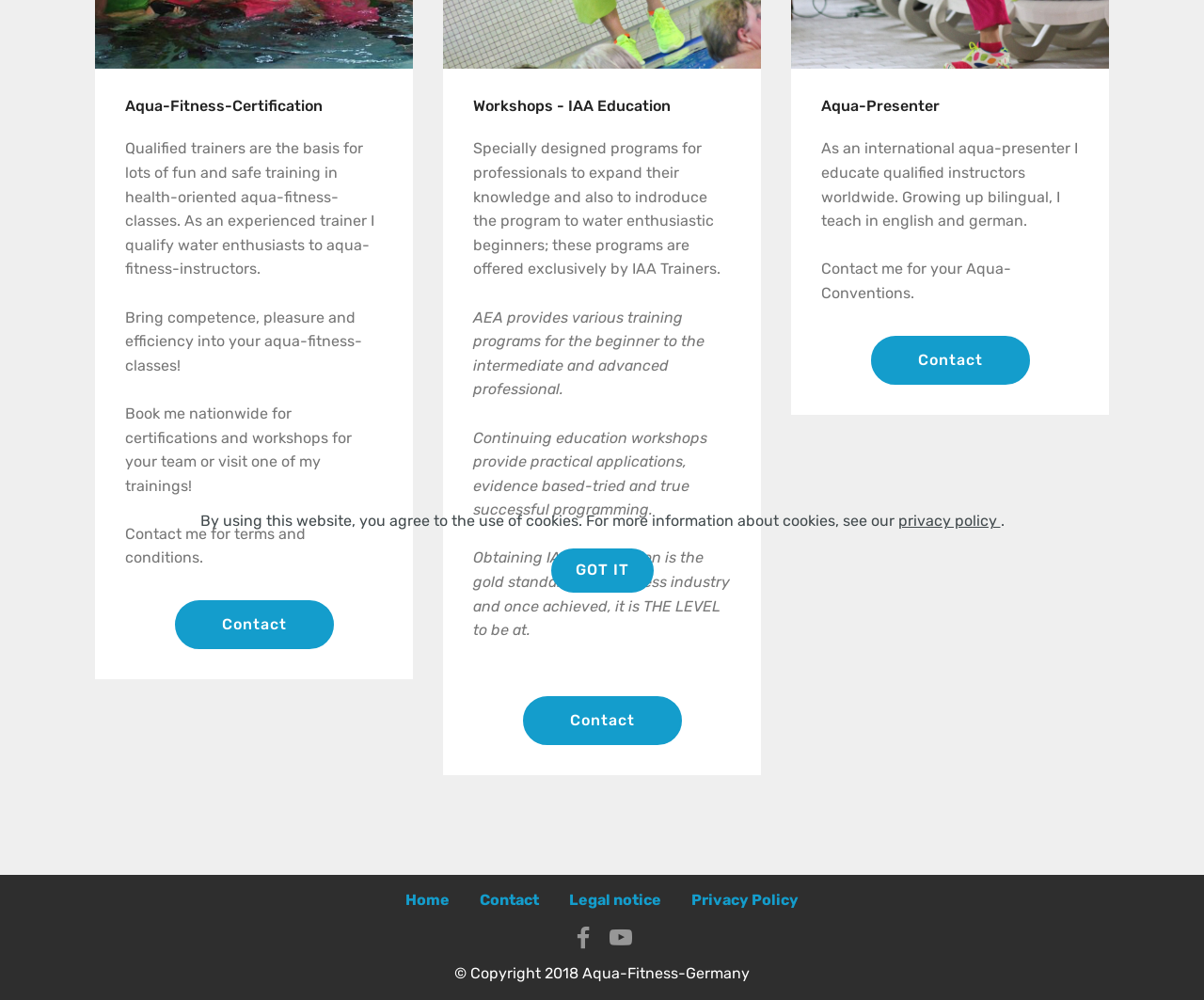Identify the bounding box of the UI component described as: "Legal notice".

[0.473, 0.891, 0.549, 0.909]